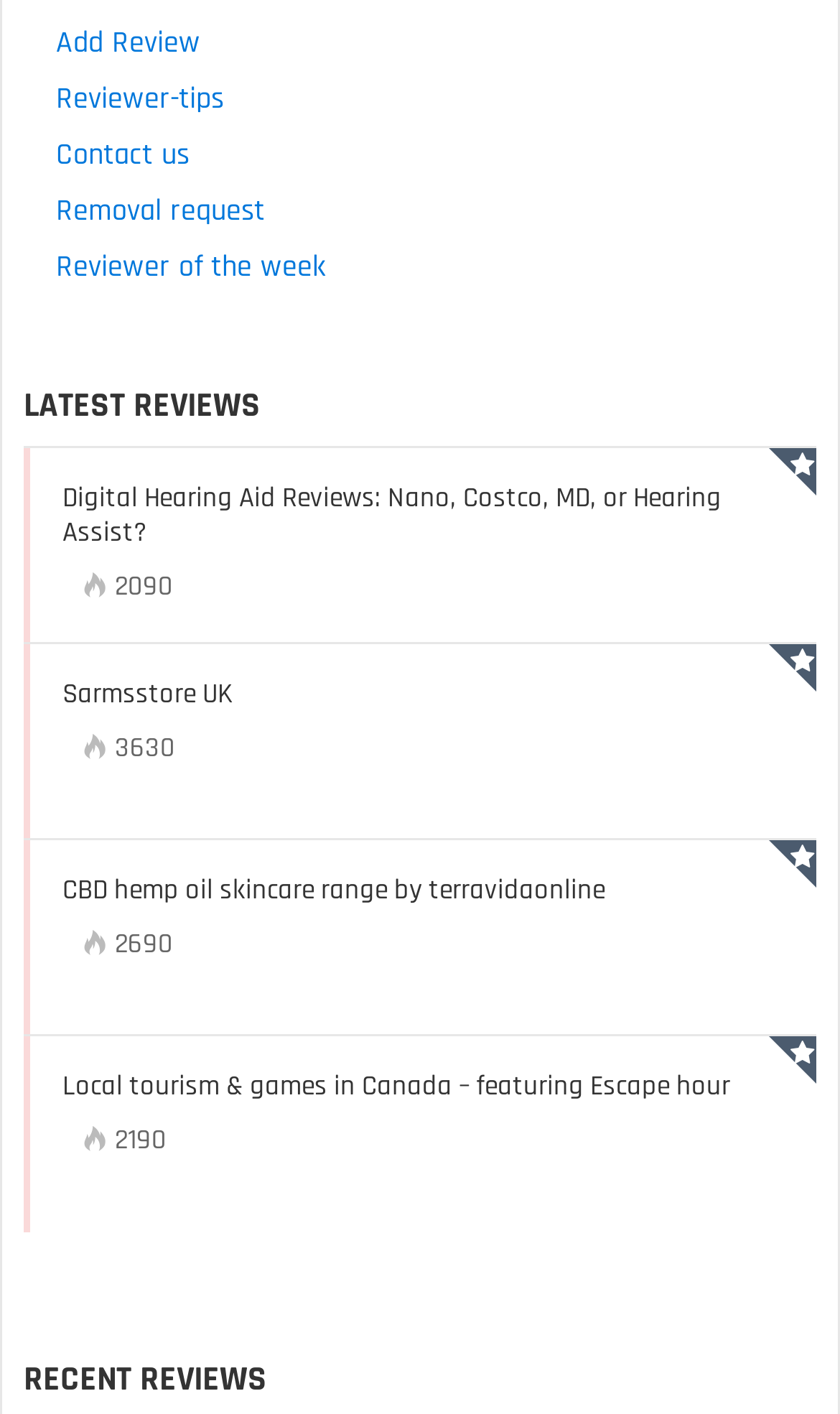Can you give a detailed response to the following question using the information from the image? What is the heat index of the third review?

The heat index of the third review is 2690 because the StaticText element with ID 1169 has the text '2690' which is associated with the 'Heat Index' element with ID 1038.